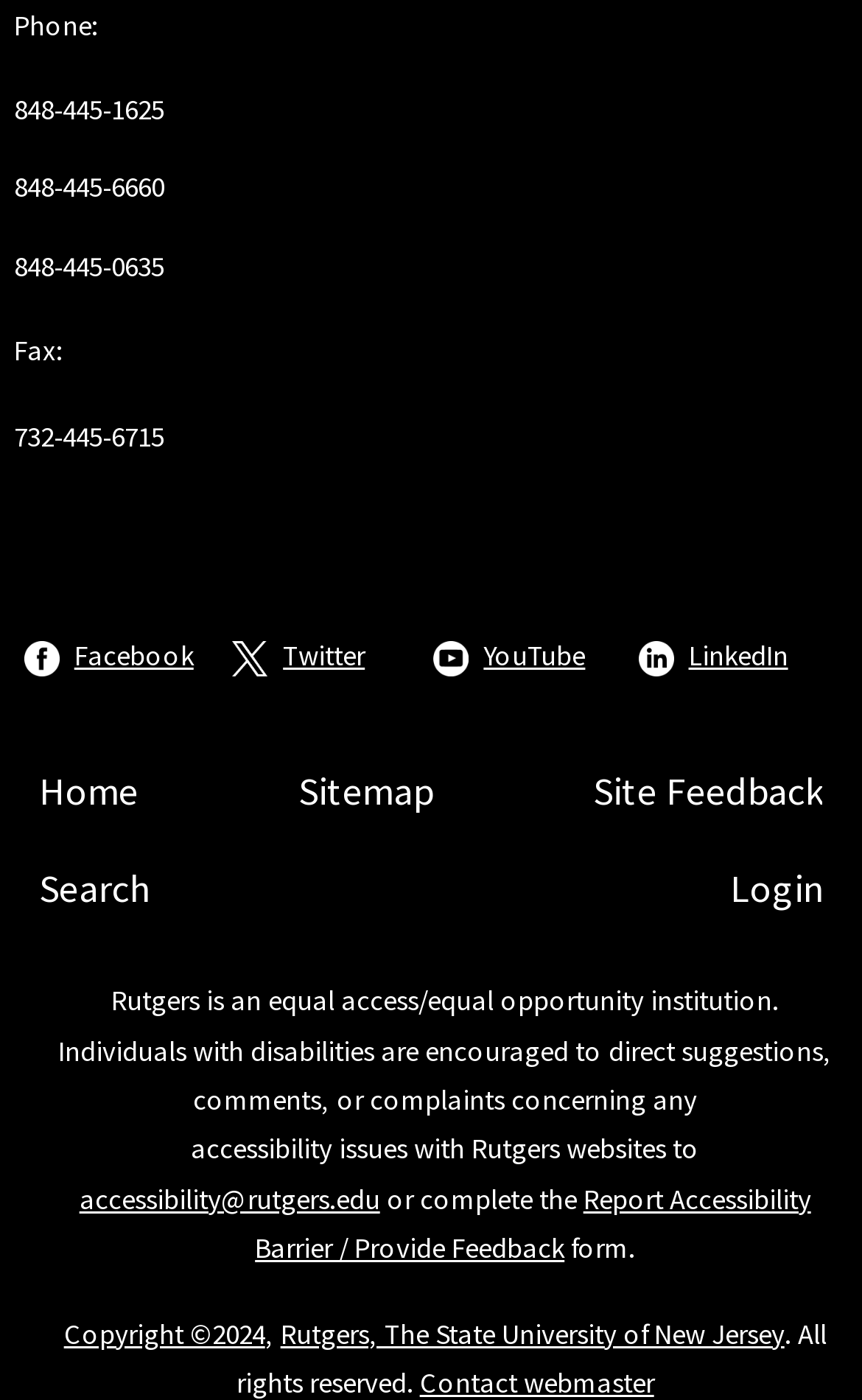Based on the element description, predict the bounding box coordinates (top-left x, top-left y, bottom-right x, bottom-right y) for the UI element in the screenshot: Twitter

[0.316, 0.451, 0.436, 0.483]